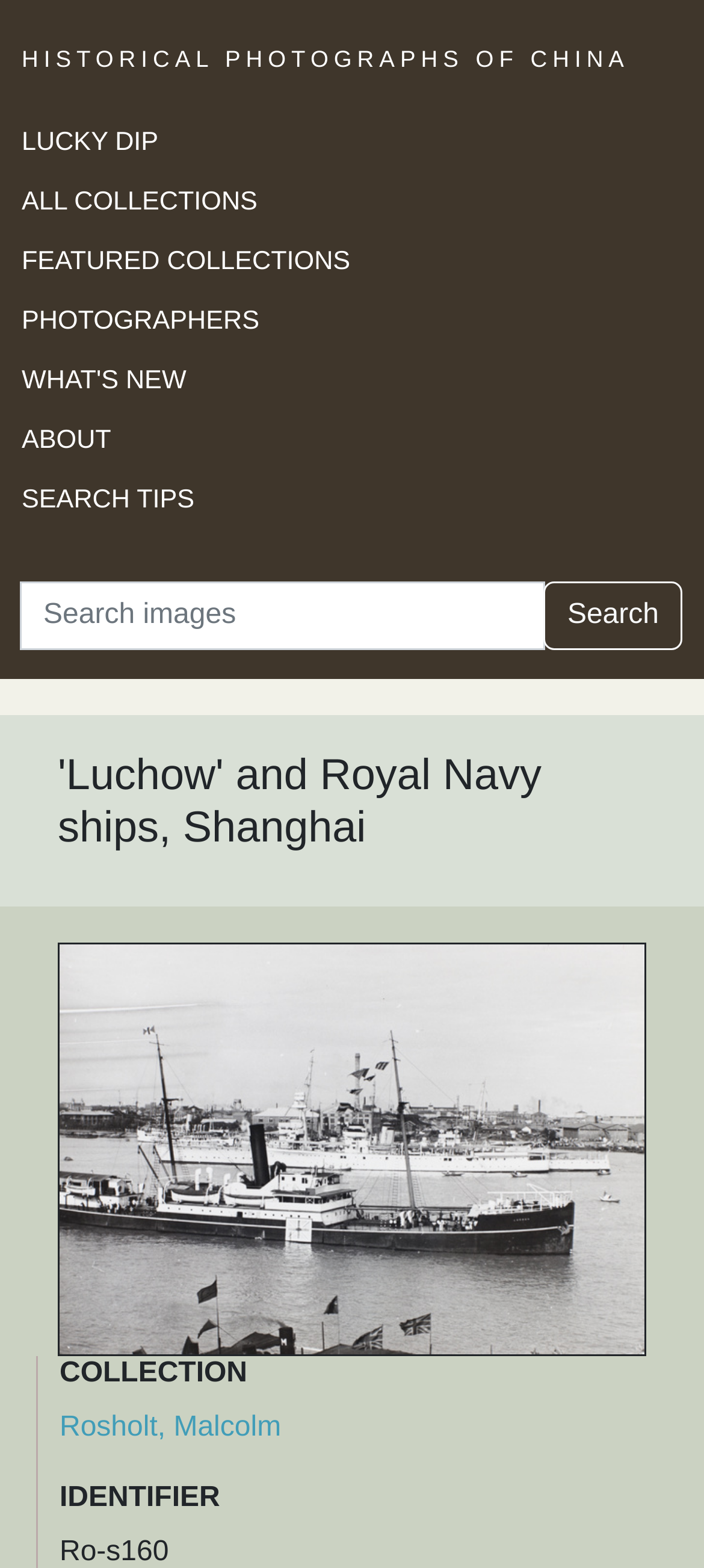Offer an extensive depiction of the webpage and its key elements.

The webpage is about historical photographs of China, specifically featuring an image of "'Luchow' and Royal Navy ships, Shanghai". At the top left, there is a link to "HISTORICAL PHOTOGRAPHS OF CHINA" which is also a heading. Below this, there is a navigation section with several links, including "LUCKY DIP", "ALL COLLECTIONS", "FEATURED COLLECTIONS", "PHOTOGRAPHERS", "WHAT'S NEW", "ABOUT", and "SEARCH TIPS". 

To the right of the navigation section, there is a search box with a "Search" button next to it. Below the search box, there is a heading with the title "'Luchow' and Royal Navy ships, Shanghai", followed by a large image of the same title. 

Underneath the image, there are three sections: "COLLECTION" with a link to "Rosholt, Malcolm", "IDENTIFIER" with the text "Ro-s160", and a section with no title but containing the image description. The overall structure of the webpage is divided into clear sections, with the main content focused on the image and its related information.